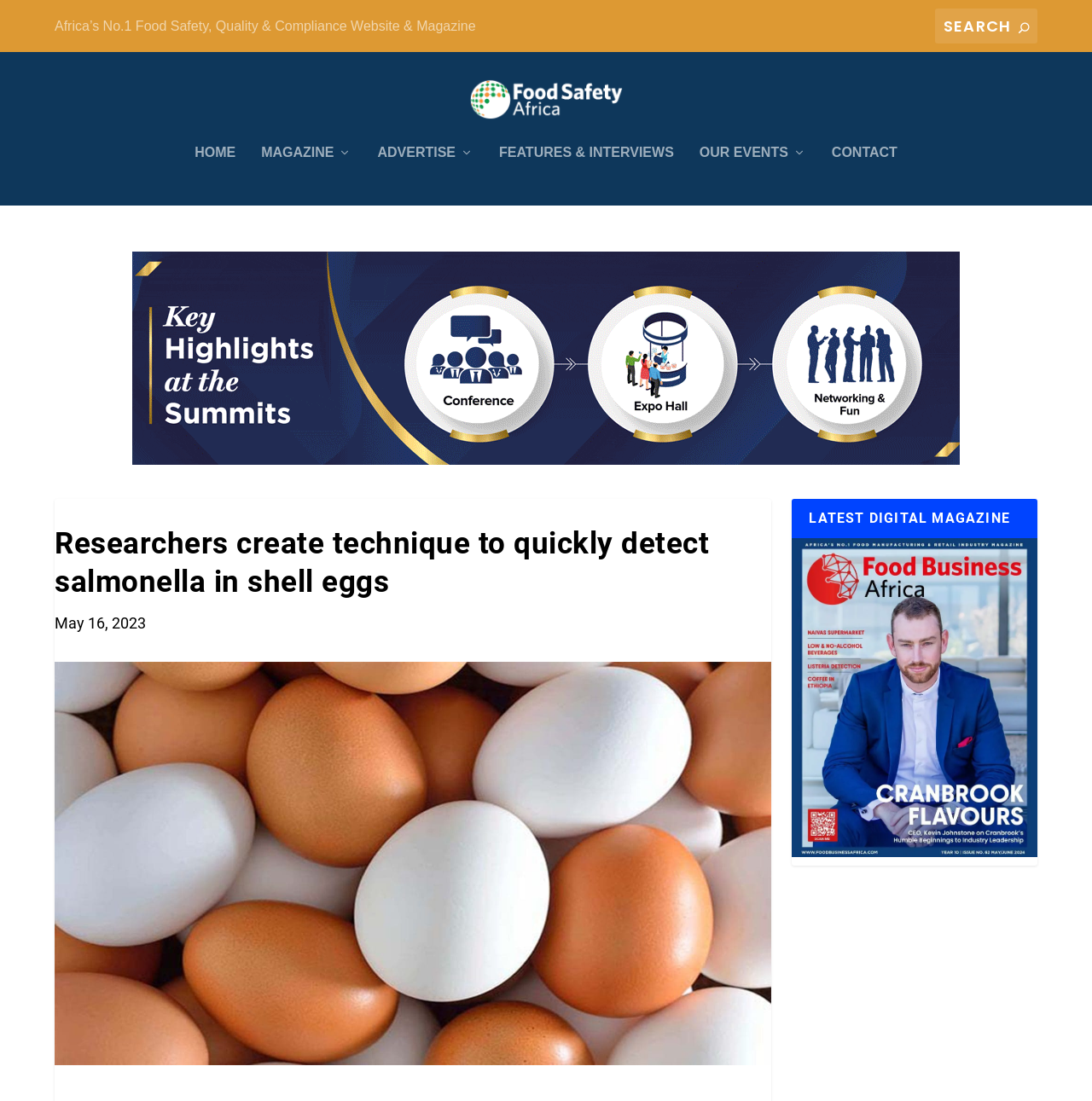Identify the bounding box coordinates of the element that should be clicked to fulfill this task: "Check the contact page". The coordinates should be provided as four float numbers between 0 and 1, i.e., [left, top, right, bottom].

[0.762, 0.143, 0.822, 0.198]